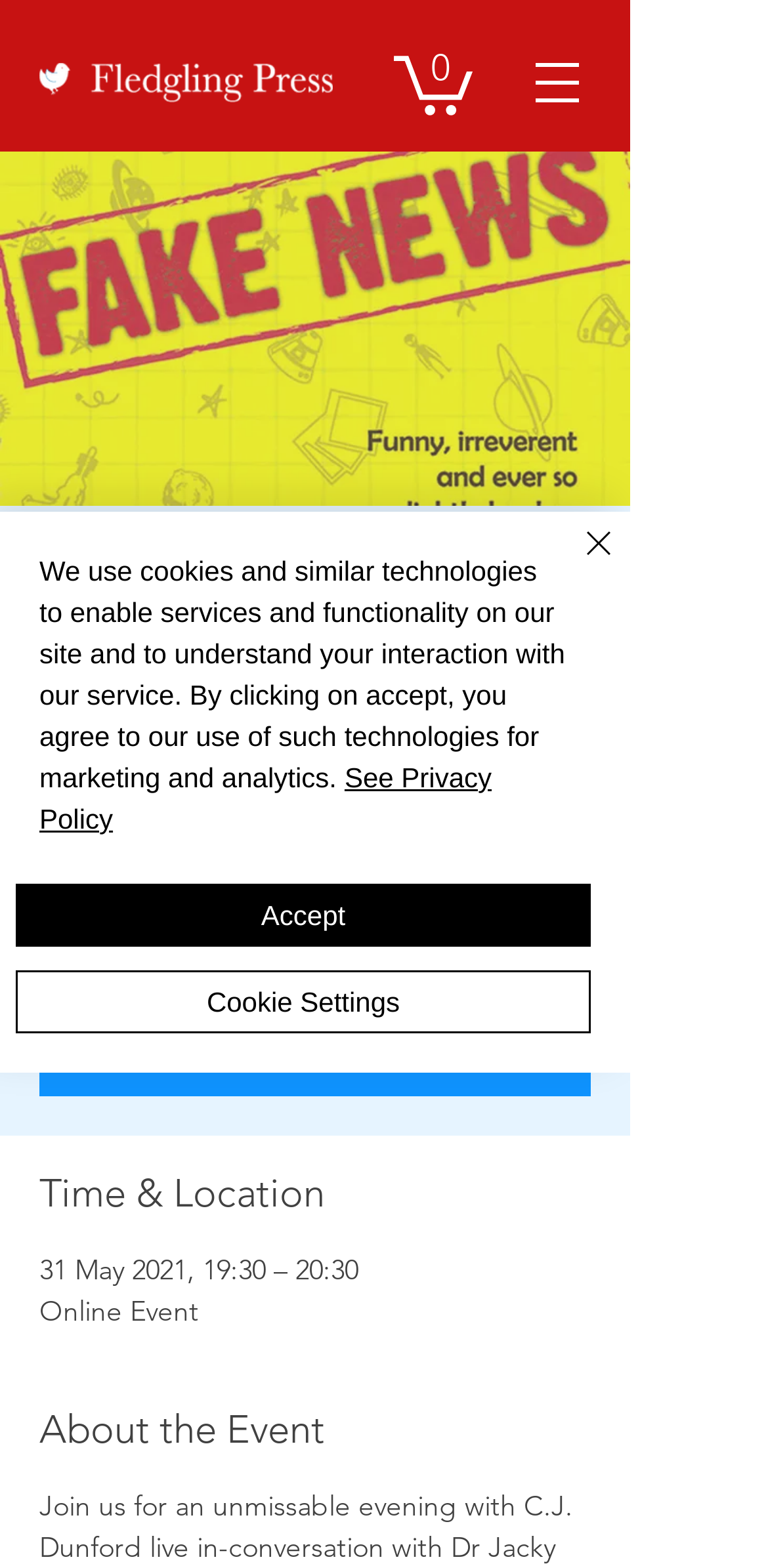Use a single word or phrase to answer the question:
What is the theme of the online event?

Fake News